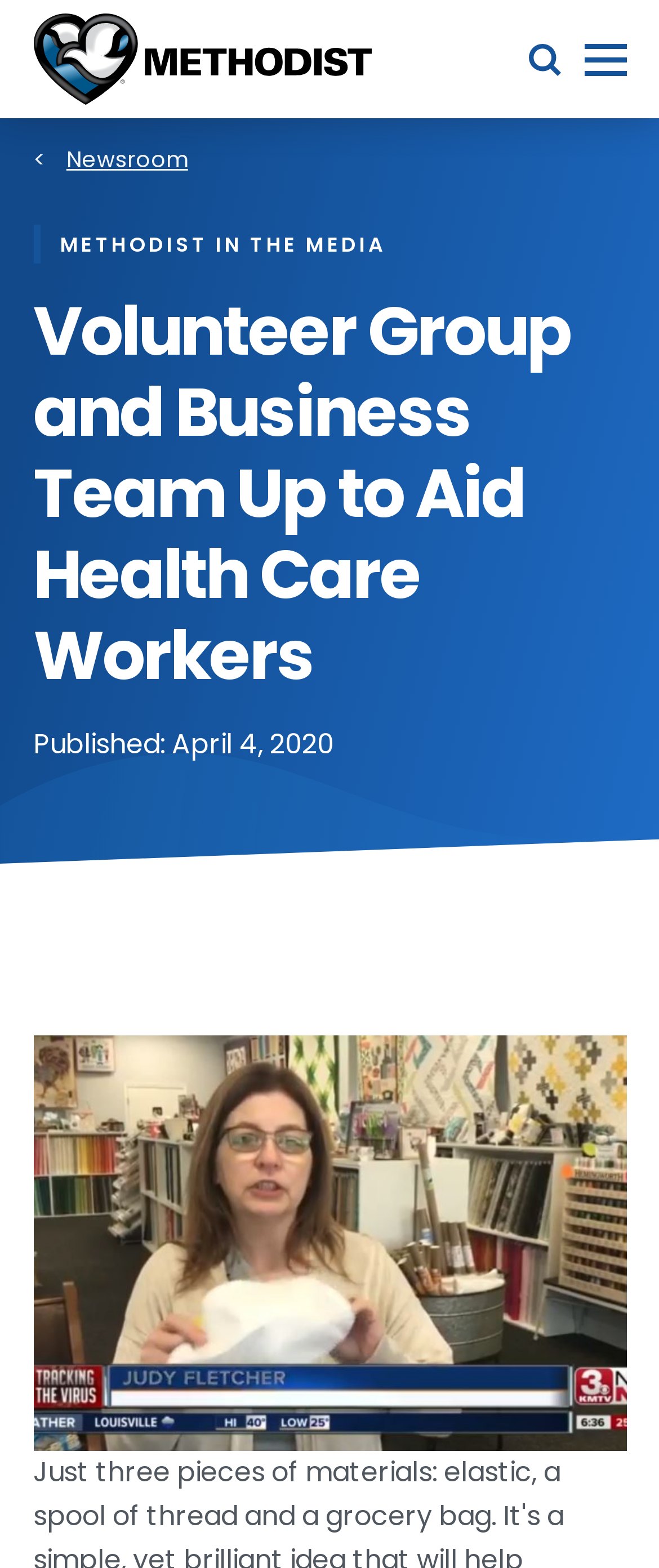Please provide a brief answer to the question using only one word or phrase: 
What is the name of the health system mentioned?

Methodist Health System